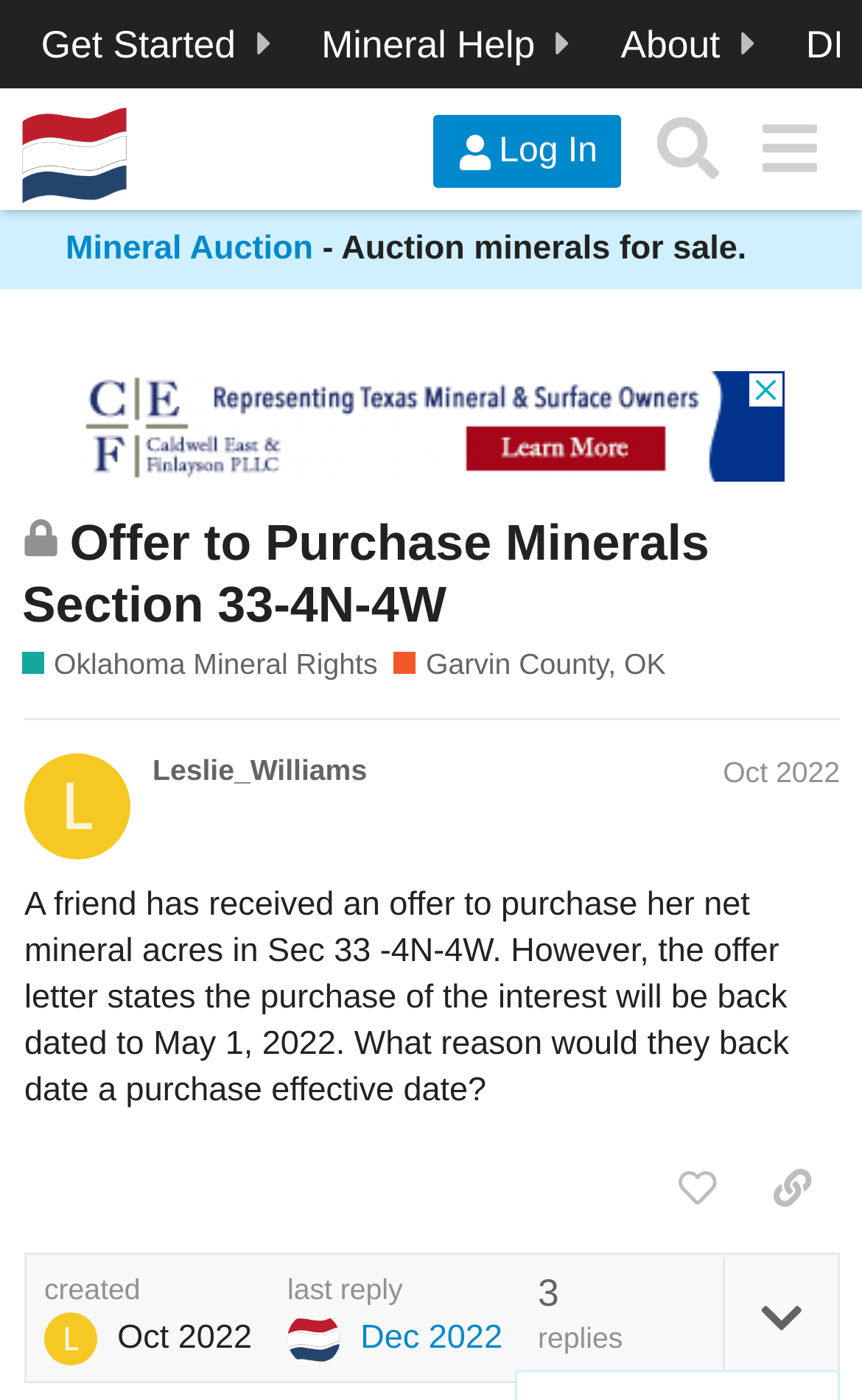Who started this discussion?
Give a one-word or short-phrase answer derived from the screenshot.

Leslie_Williams